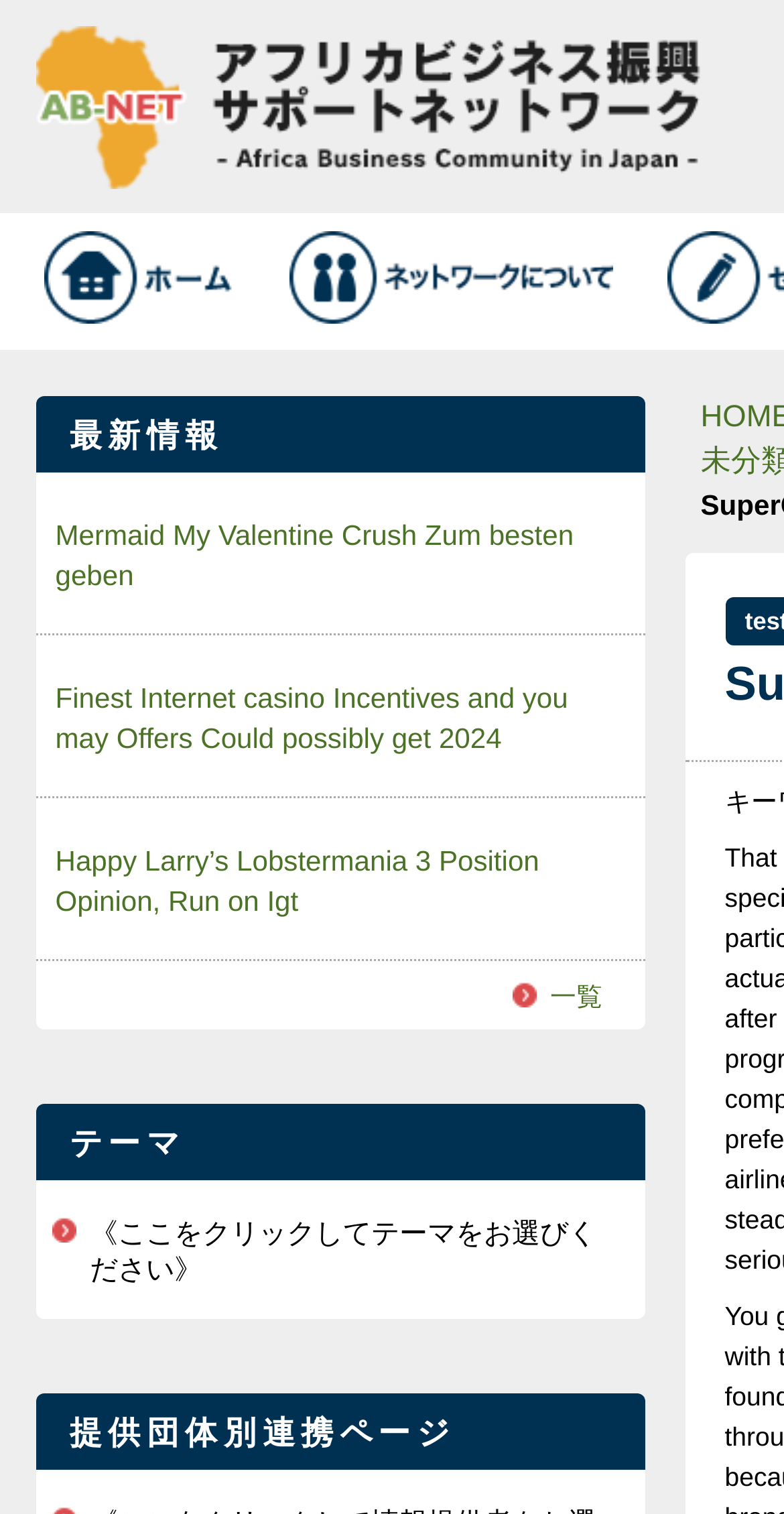What is the text of the first link under the navigation section?
Carefully analyze the image and provide a thorough answer to the question.

The first link under the navigation section is 'ホーム', which is likely a link to the homepage of the website.